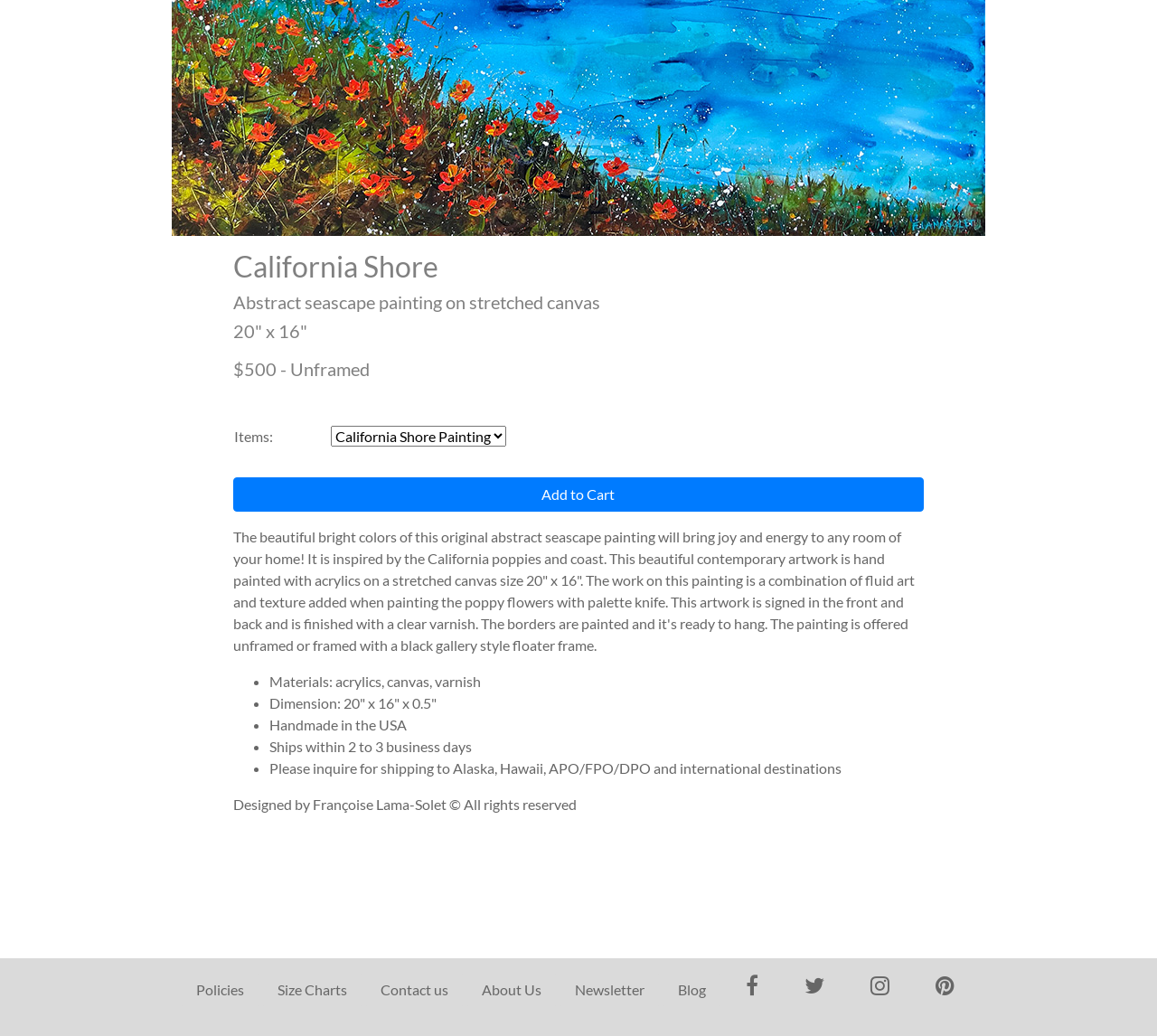Identify the bounding box coordinates for the UI element described as: "Sports".

None